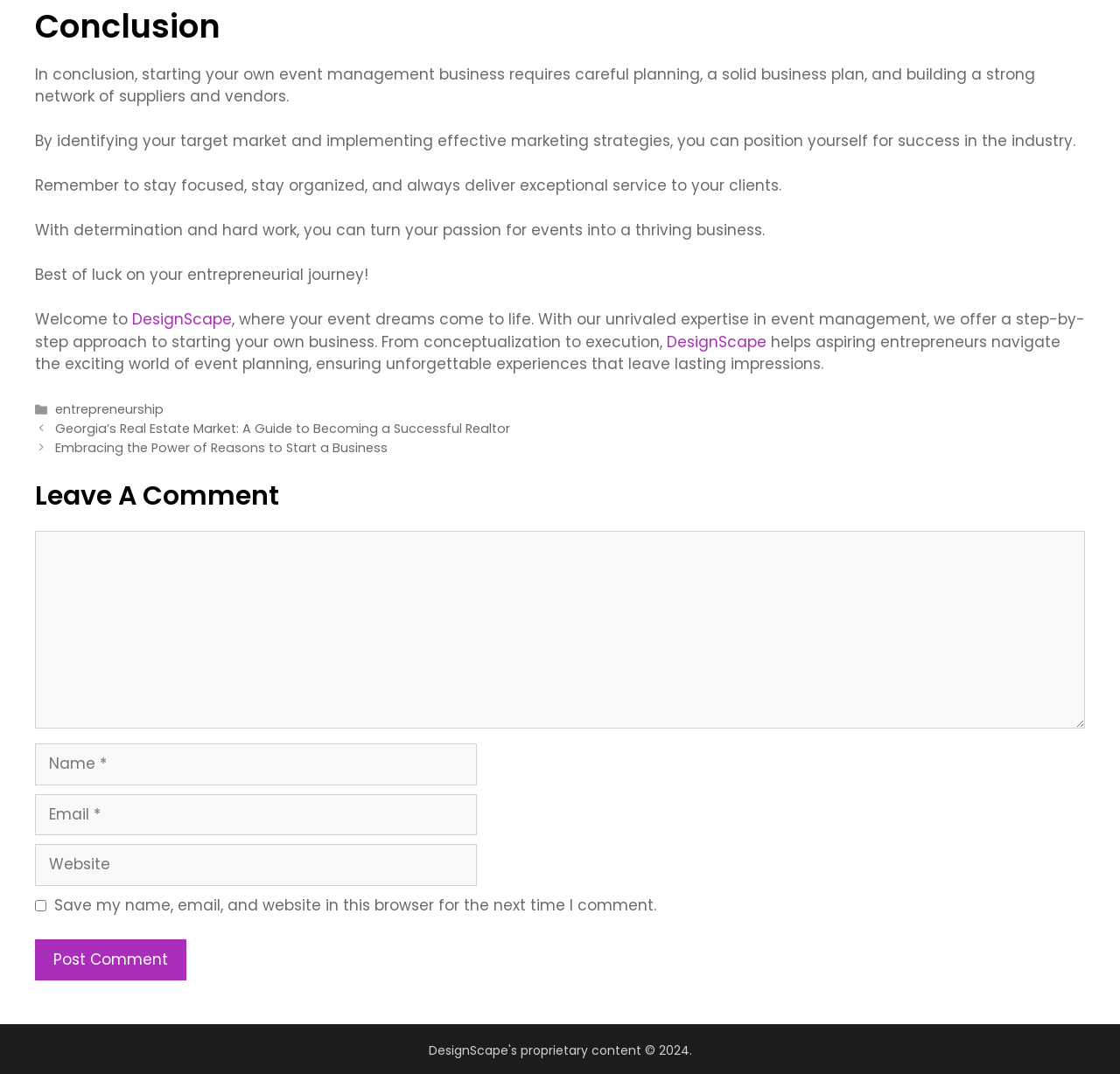From the given element description: "parent_node: Comment name="url" placeholder="Website"", find the bounding box for the UI element. Provide the coordinates as four float numbers between 0 and 1, in the order [left, top, right, bottom].

[0.031, 0.786, 0.426, 0.825]